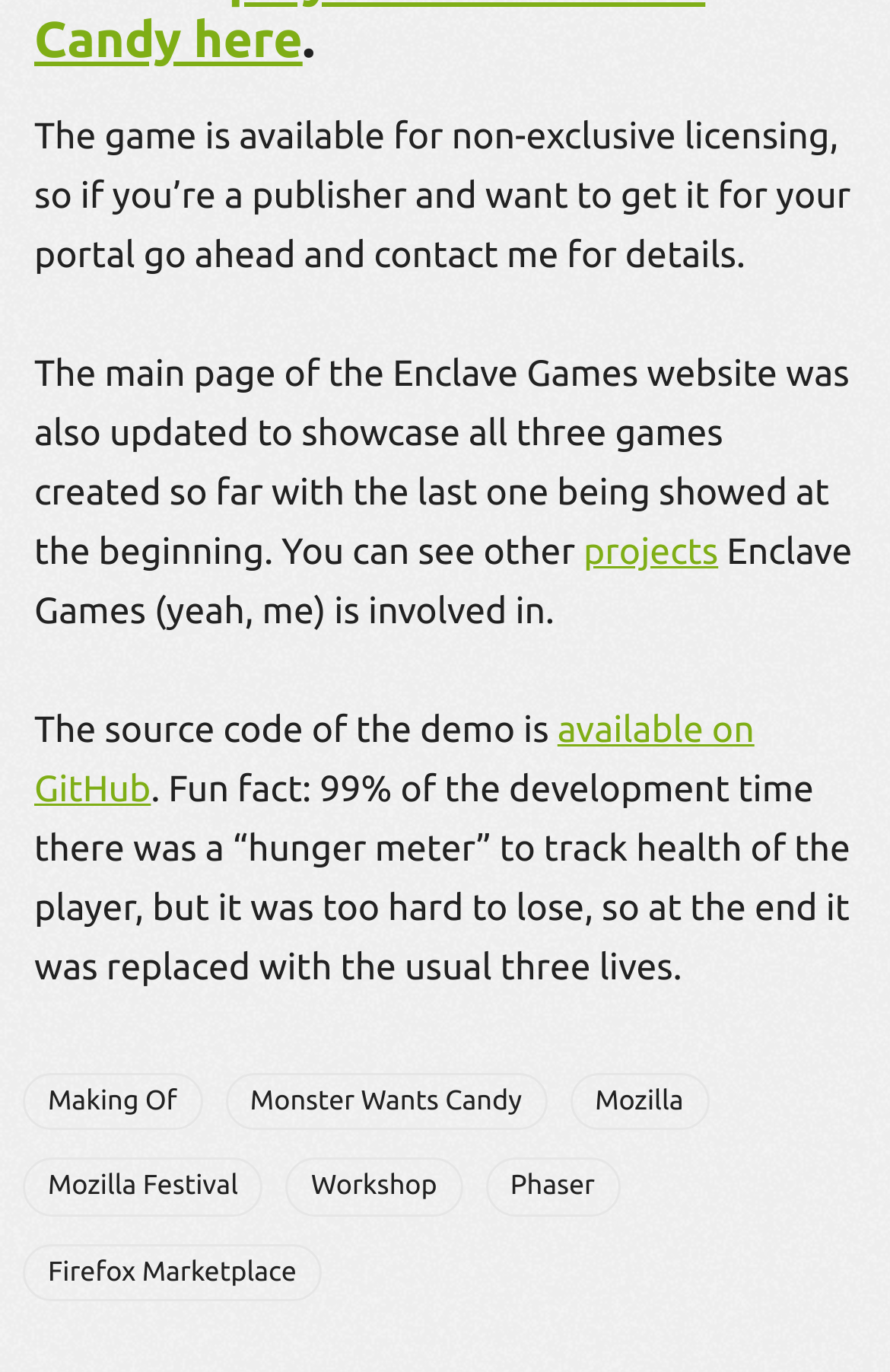Determine the bounding box coordinates for the area you should click to complete the following instruction: "click the projects link".

[0.656, 0.387, 0.807, 0.417]